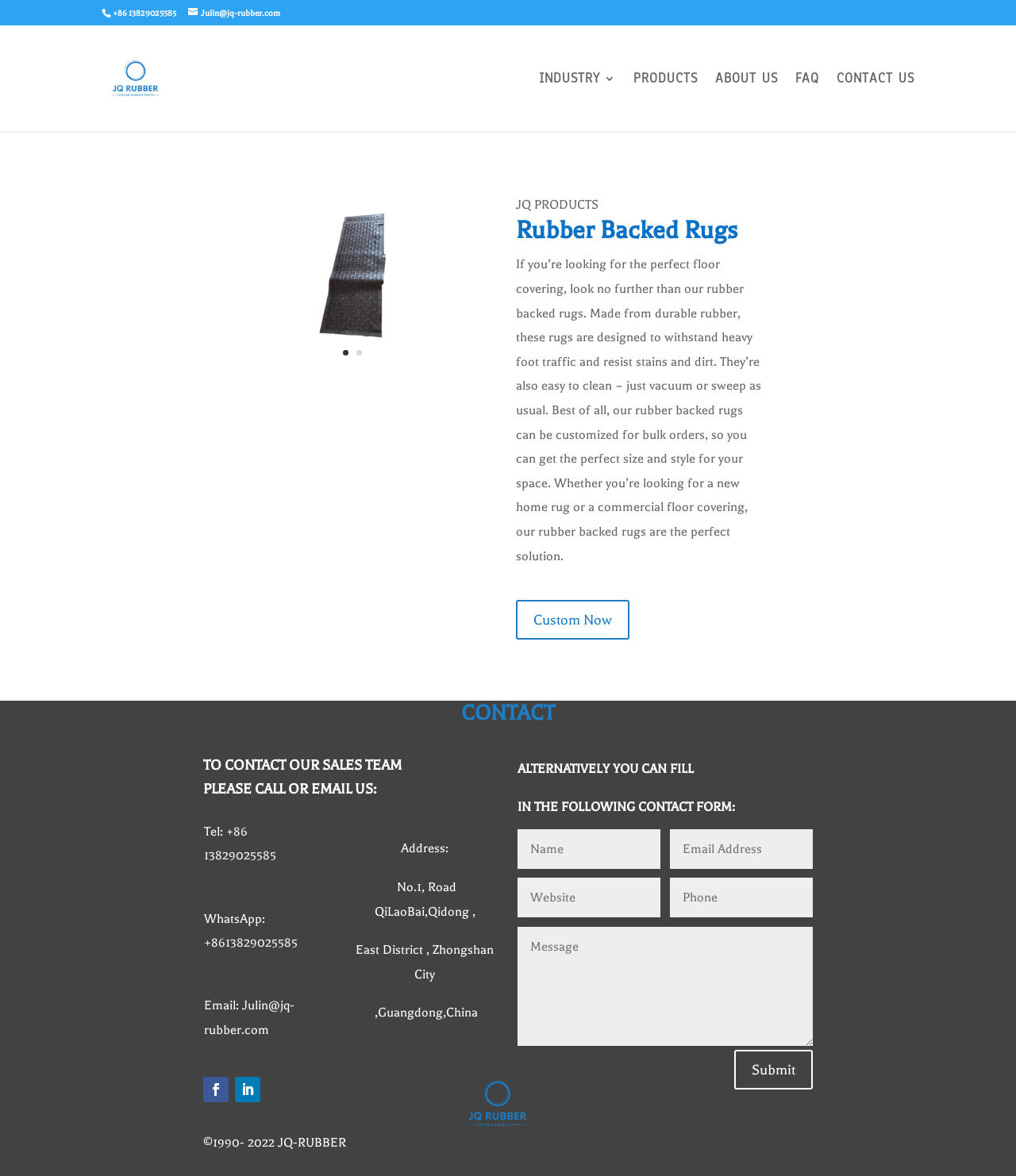Can you look at the image and give a comprehensive answer to the question:
What can I customize for bulk orders?

According to the webpage, the rubber backed rugs can be customized for bulk orders, allowing customers to get the perfect size and style for their space.